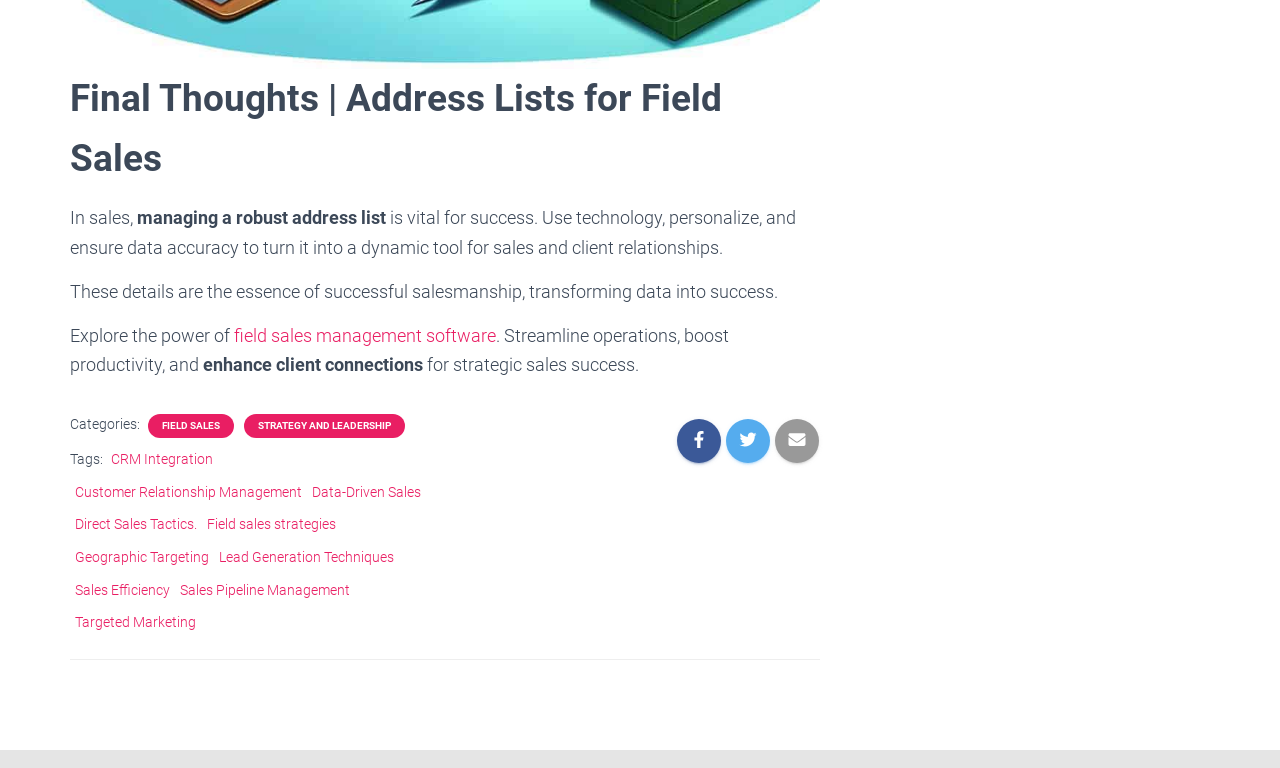Return the bounding box coordinates of the UI element that corresponds to this description: "Data-Driven Sales". The coordinates must be given as four float numbers in the range of 0 and 1, [left, top, right, bottom].

[0.244, 0.63, 0.329, 0.651]